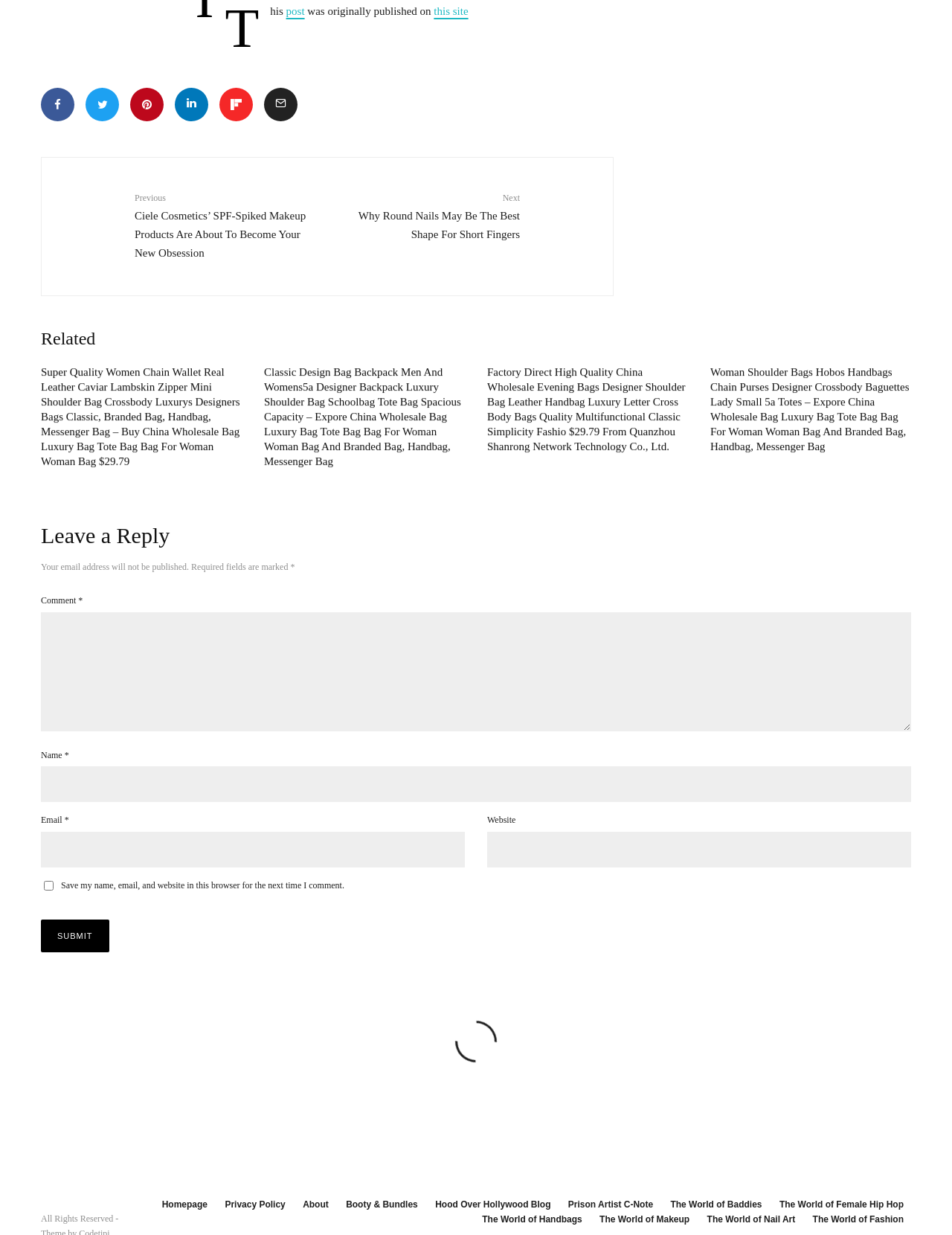Please identify the coordinates of the bounding box that should be clicked to fulfill this instruction: "Click on the 'Submit' button".

[0.043, 0.745, 0.114, 0.771]